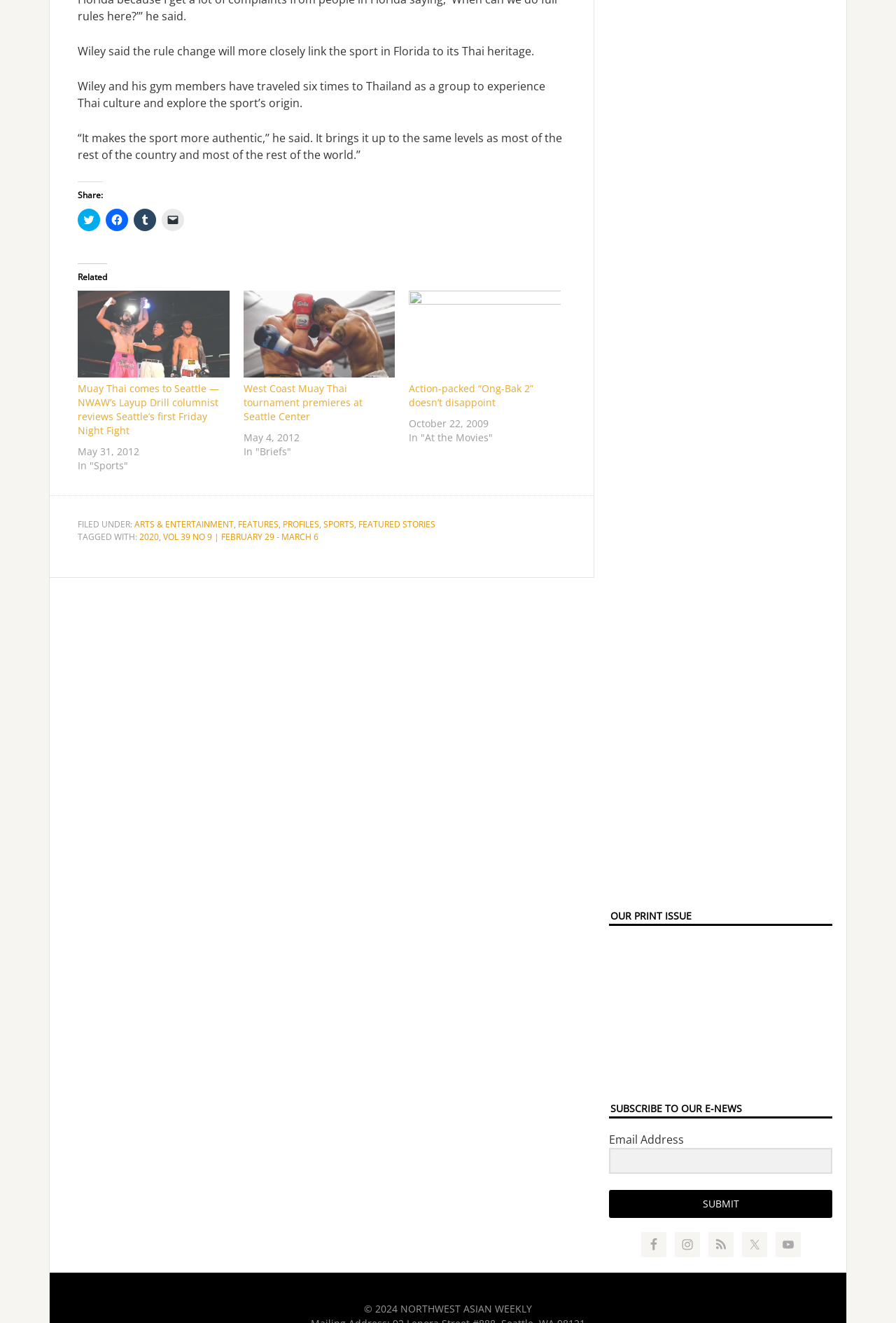Find the bounding box coordinates of the element to click in order to complete this instruction: "Subscribe to e-news". The bounding box coordinates must be four float numbers between 0 and 1, denoted as [left, top, right, bottom].

[0.68, 0.867, 0.929, 0.887]